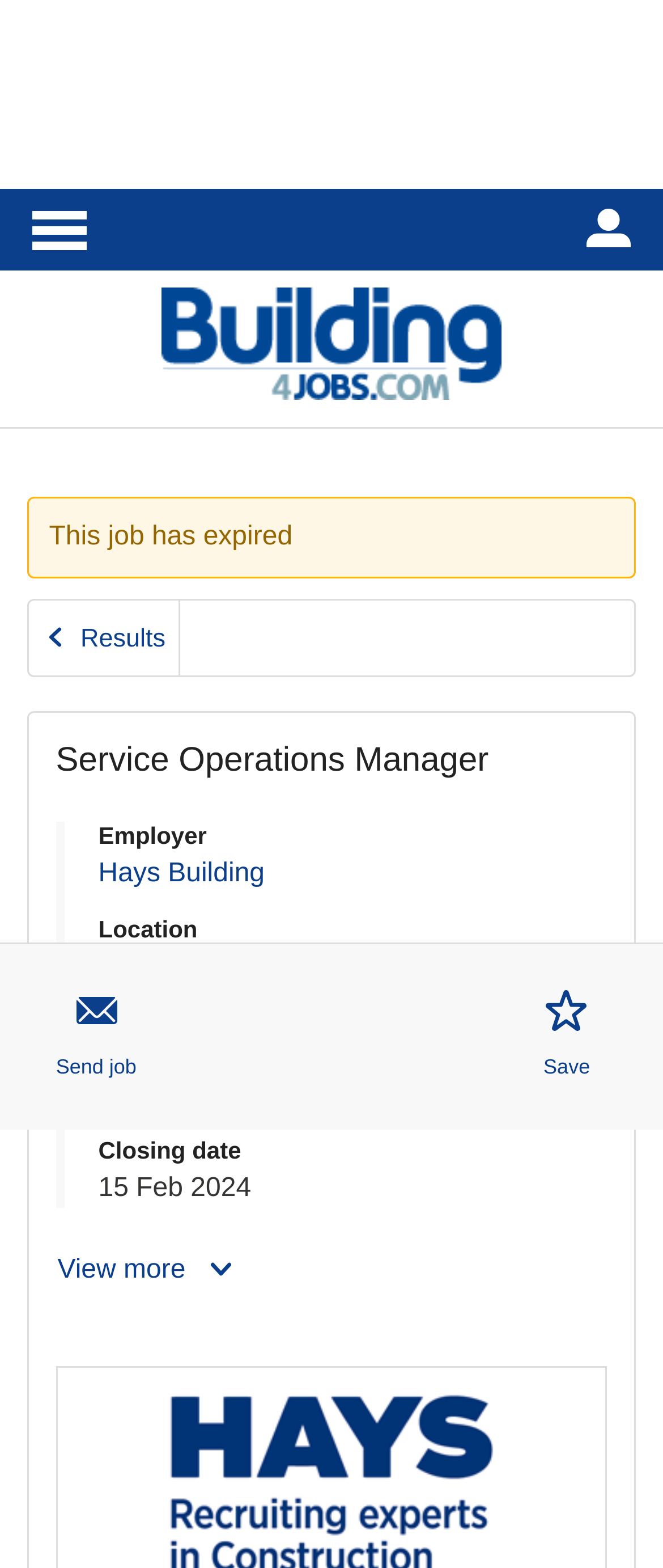Return the bounding box coordinates of the UI element that corresponds to this description: "Send job". The coordinates must be given as four float numbers in the range of 0 and 1, [left, top, right, bottom].

[0.082, 0.615, 0.208, 0.703]